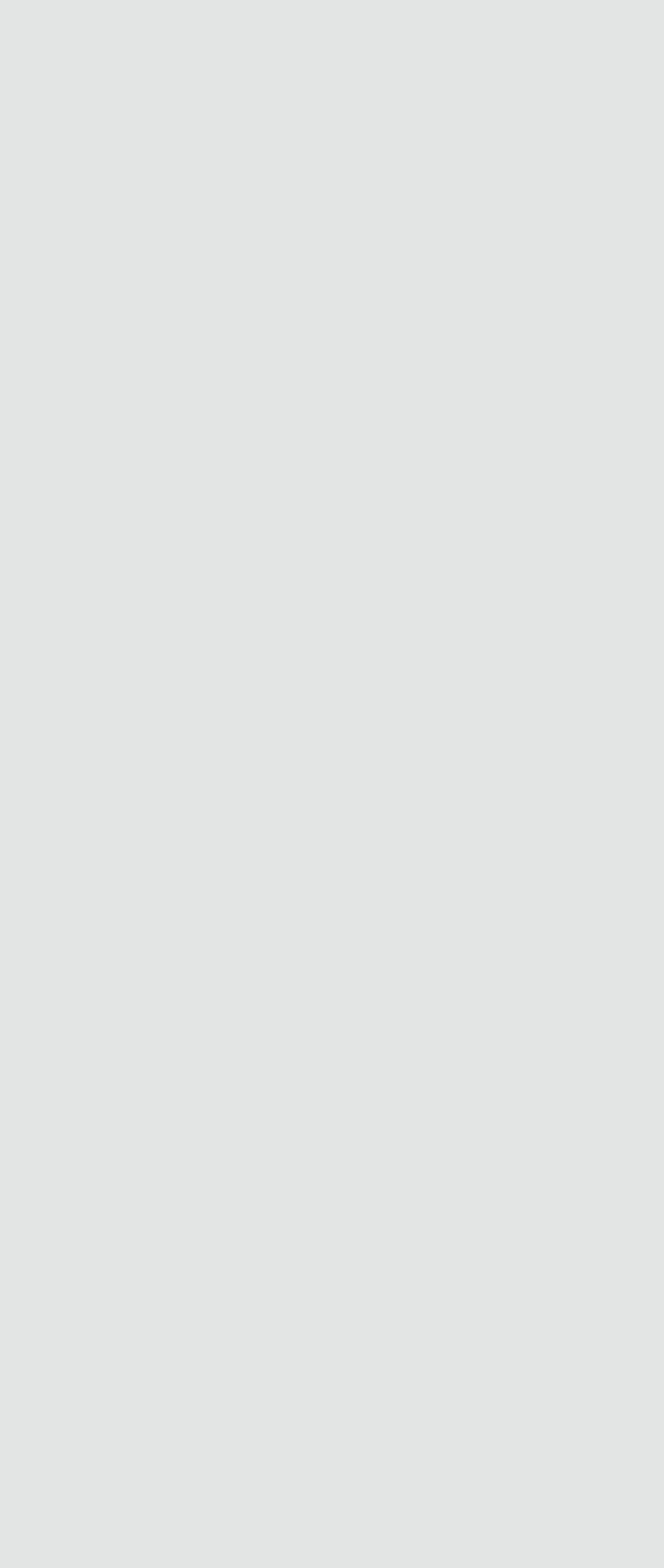Please find and provide the title of the webpage.

Today's Top News